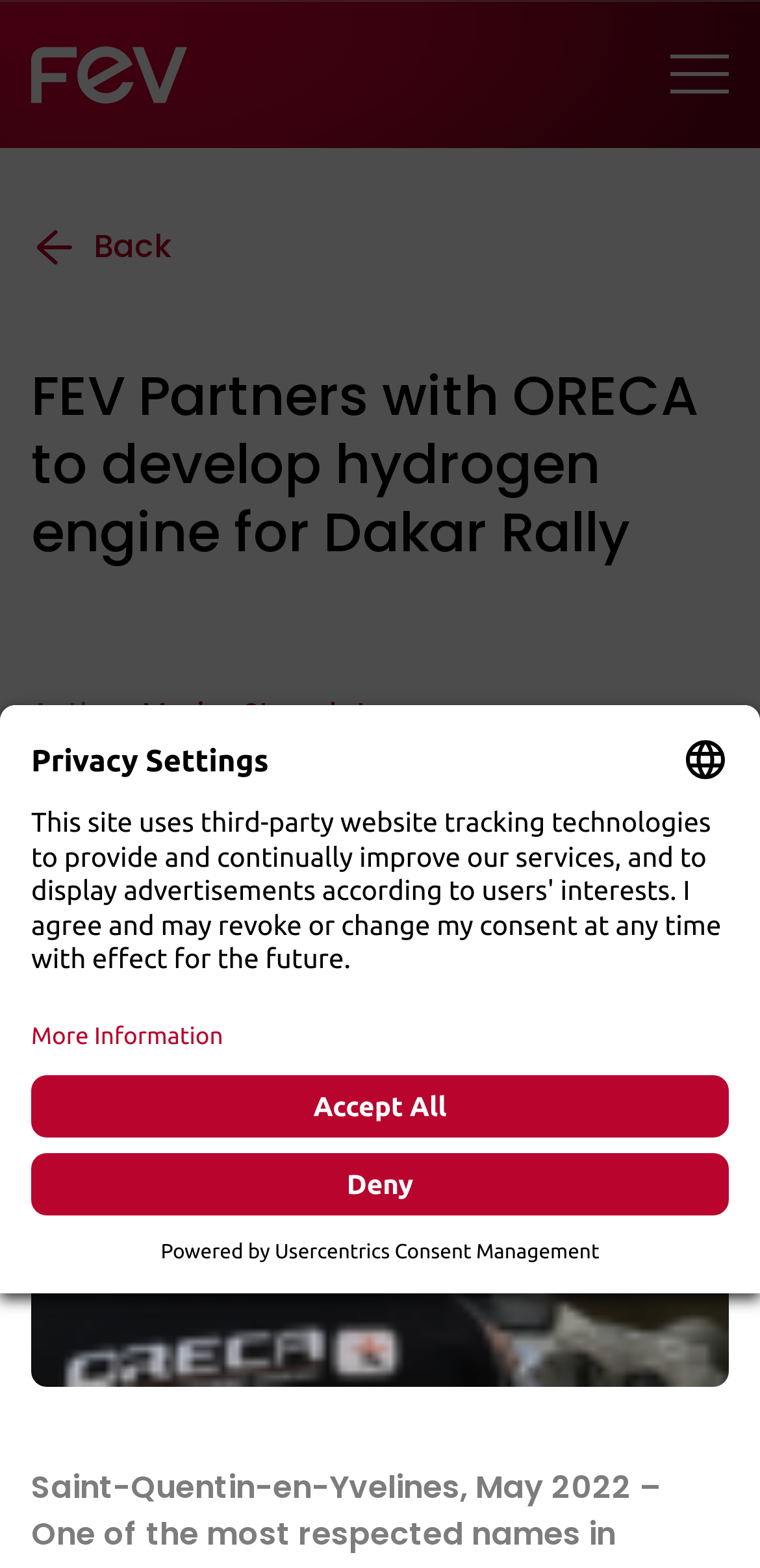Identify the bounding box for the UI element specified in this description: "aria-describedby="language-tooltip-id" aria-label="Select language"". The coordinates must be four float numbers between 0 and 1, formatted as [left, top, right, bottom].

[0.897, 0.47, 0.959, 0.5]